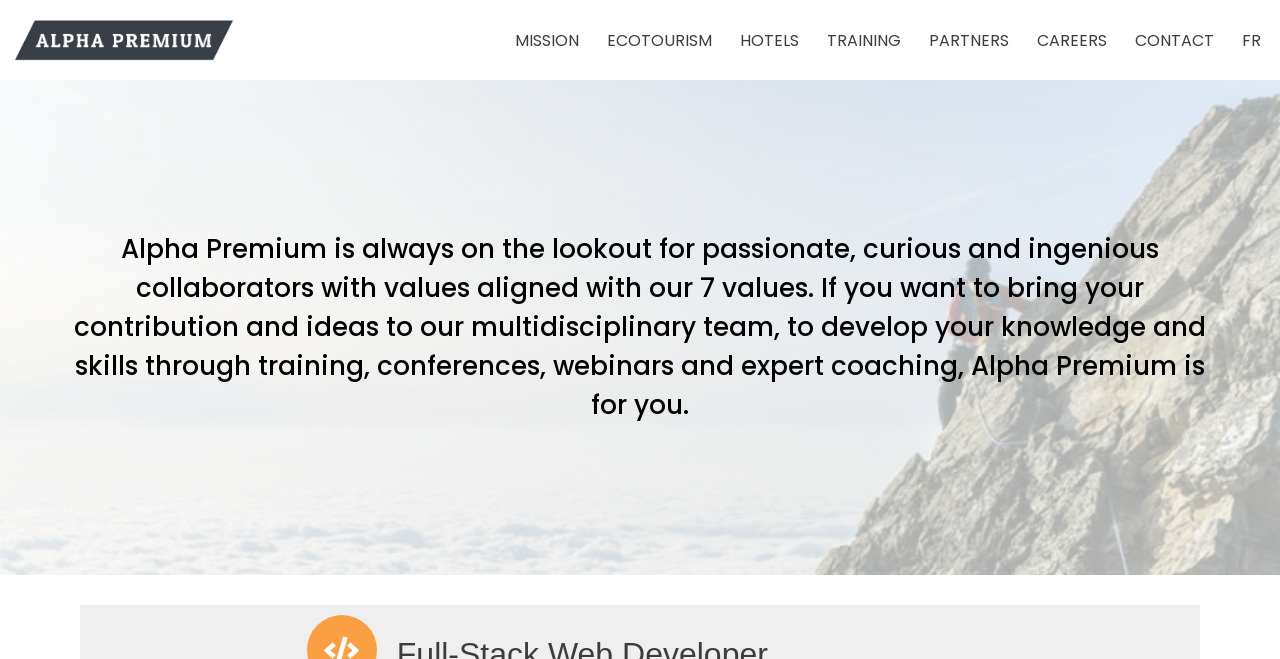Find the bounding box coordinates for the area that should be clicked to accomplish the instruction: "Go to the 'CAREERS' page".

[0.81, 0.042, 0.865, 0.08]